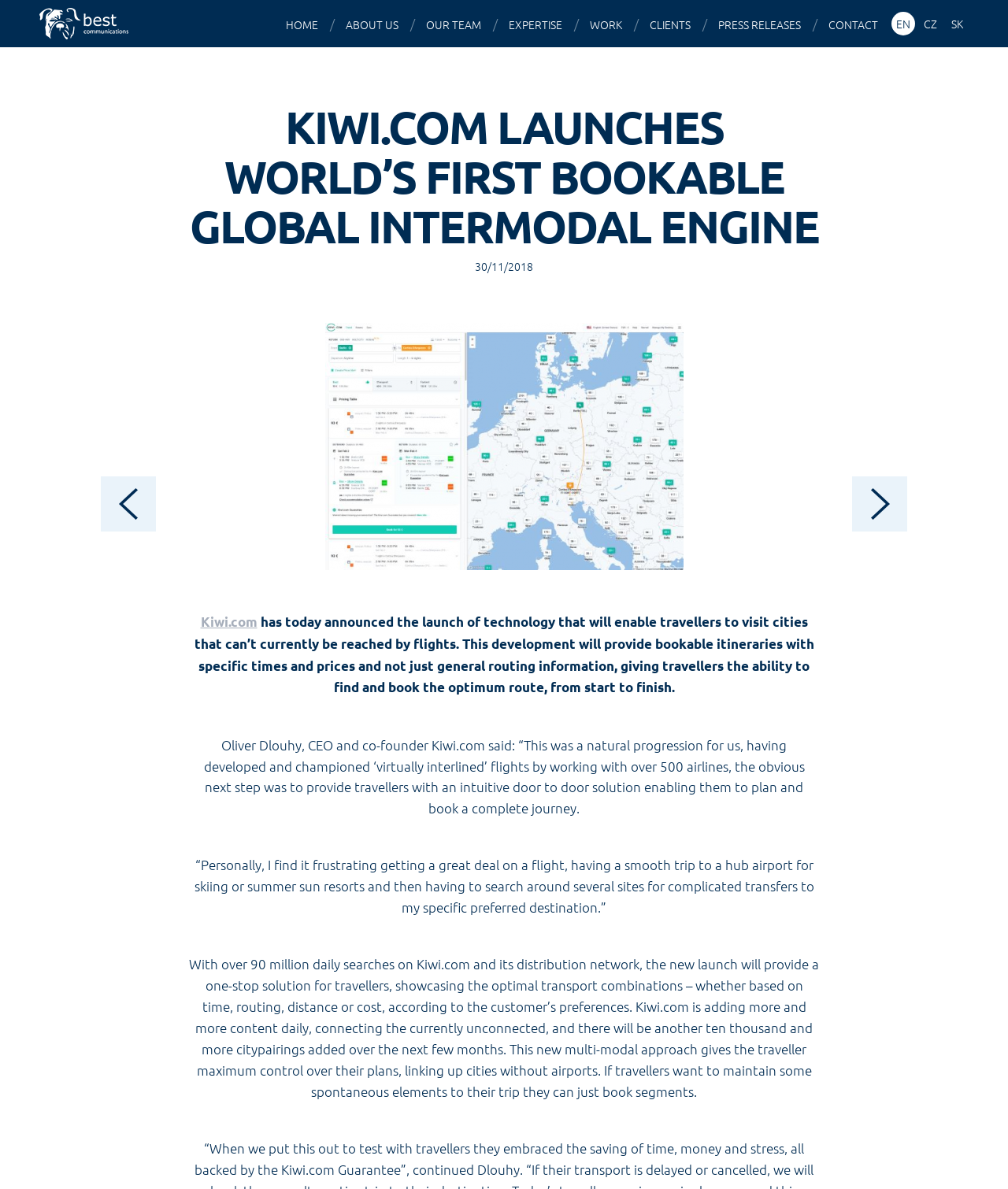What is the purpose of the new technology launched by Kiwi.com?
Based on the screenshot, answer the question with a single word or phrase.

To provide bookable itineraries with specific times and prices